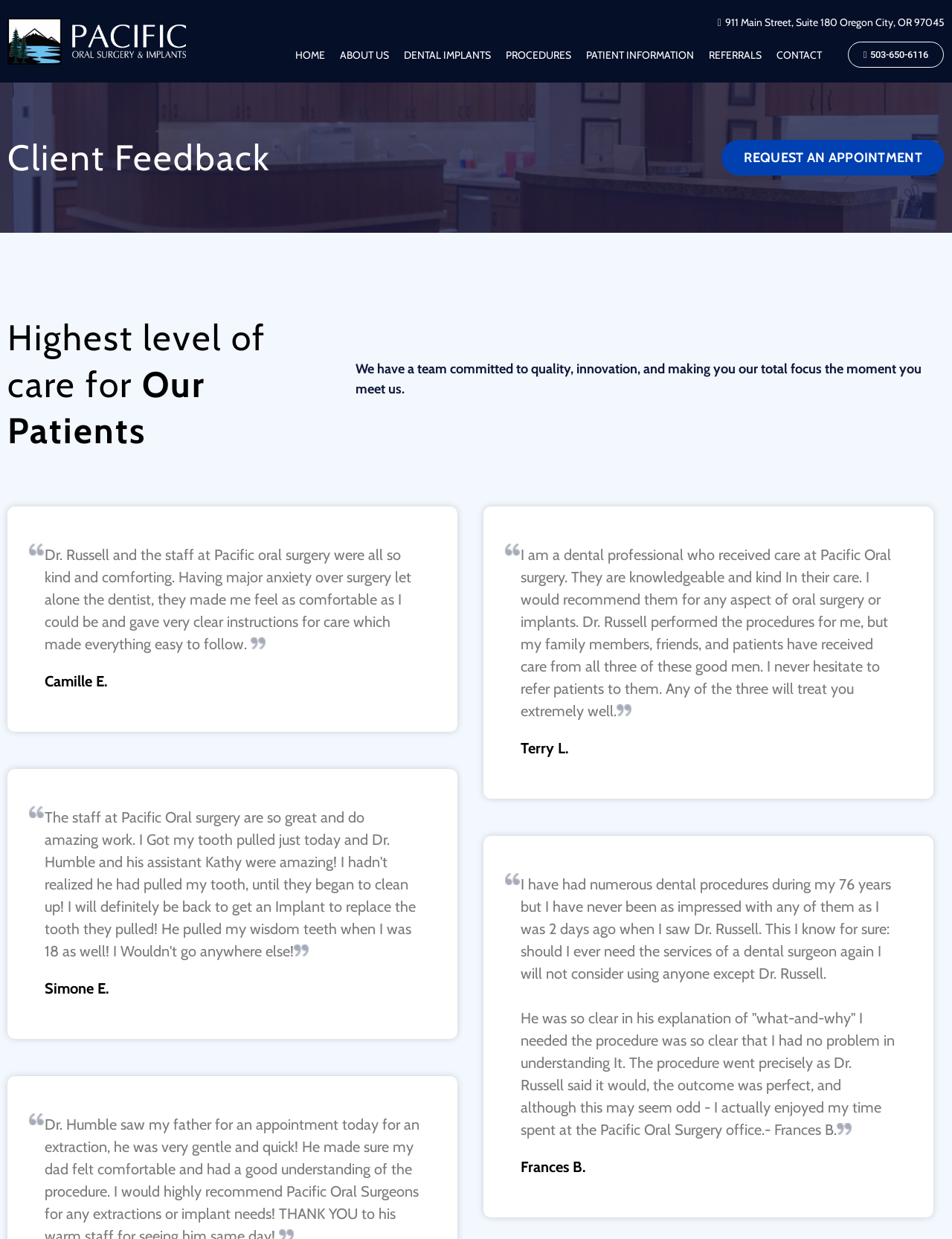For the element described, predict the bounding box coordinates as (top-left x, top-left y, bottom-right x, bottom-right y). All values should be between 0 and 1. Element description: Procedures

[0.531, 0.038, 0.6, 0.05]